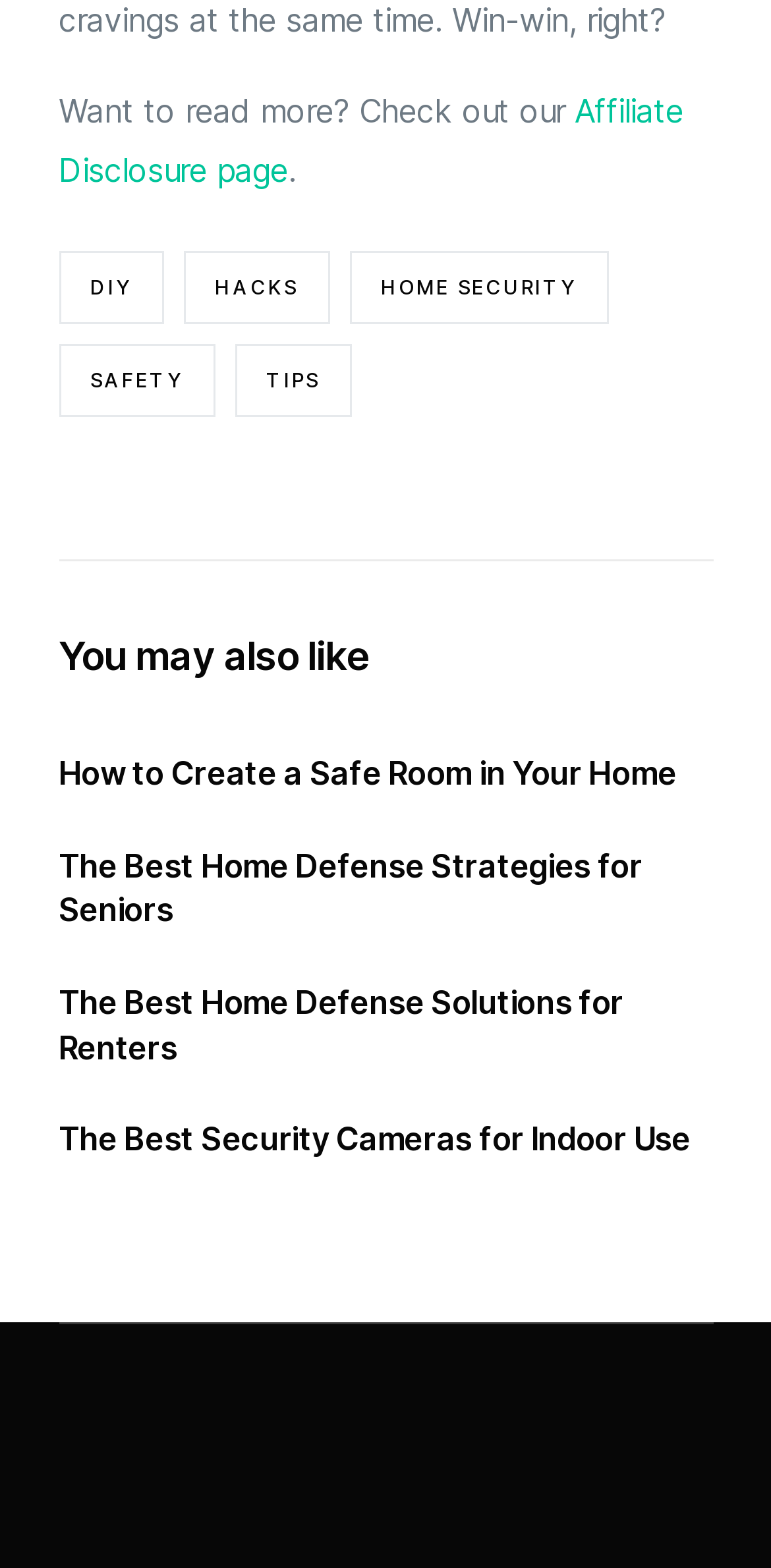How many links are there under 'You may also like'?
Your answer should be a single word or phrase derived from the screenshot.

4